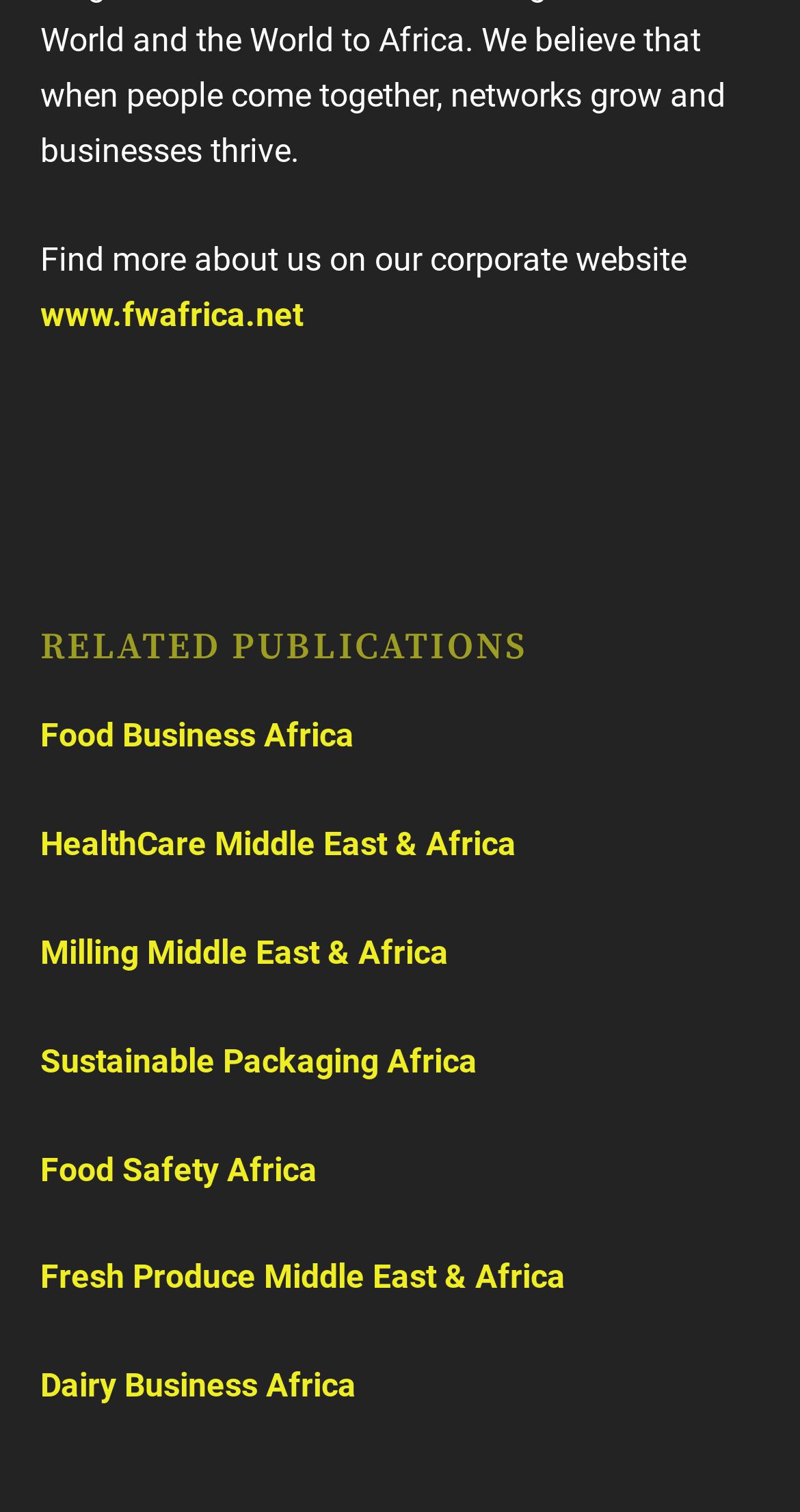Find the bounding box coordinates for the area that should be clicked to accomplish the instruction: "go to Food Business Africa".

[0.05, 0.474, 0.442, 0.5]